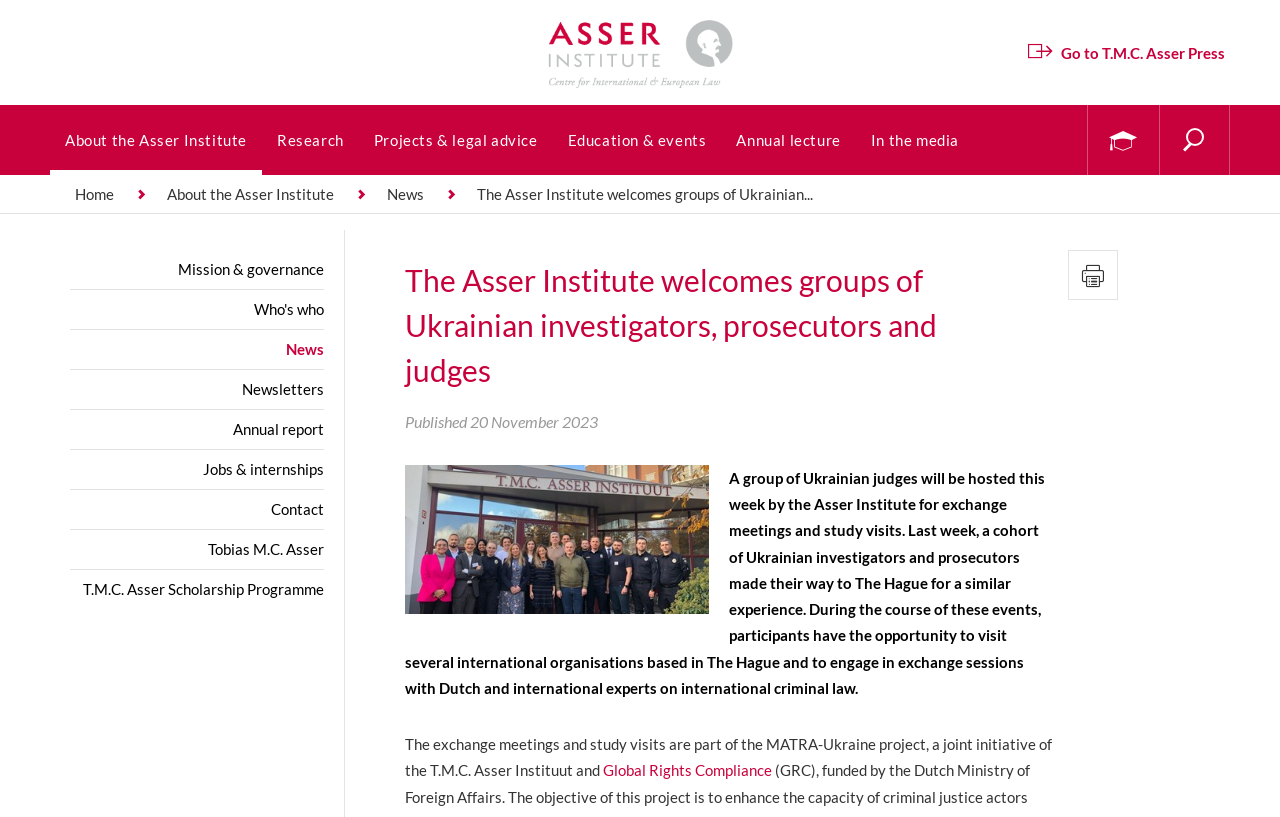Pinpoint the bounding box coordinates of the clickable area needed to execute the instruction: "Get the Word application". The coordinates should be specified as four float numbers between 0 and 1, i.e., [left, top, right, bottom].

None